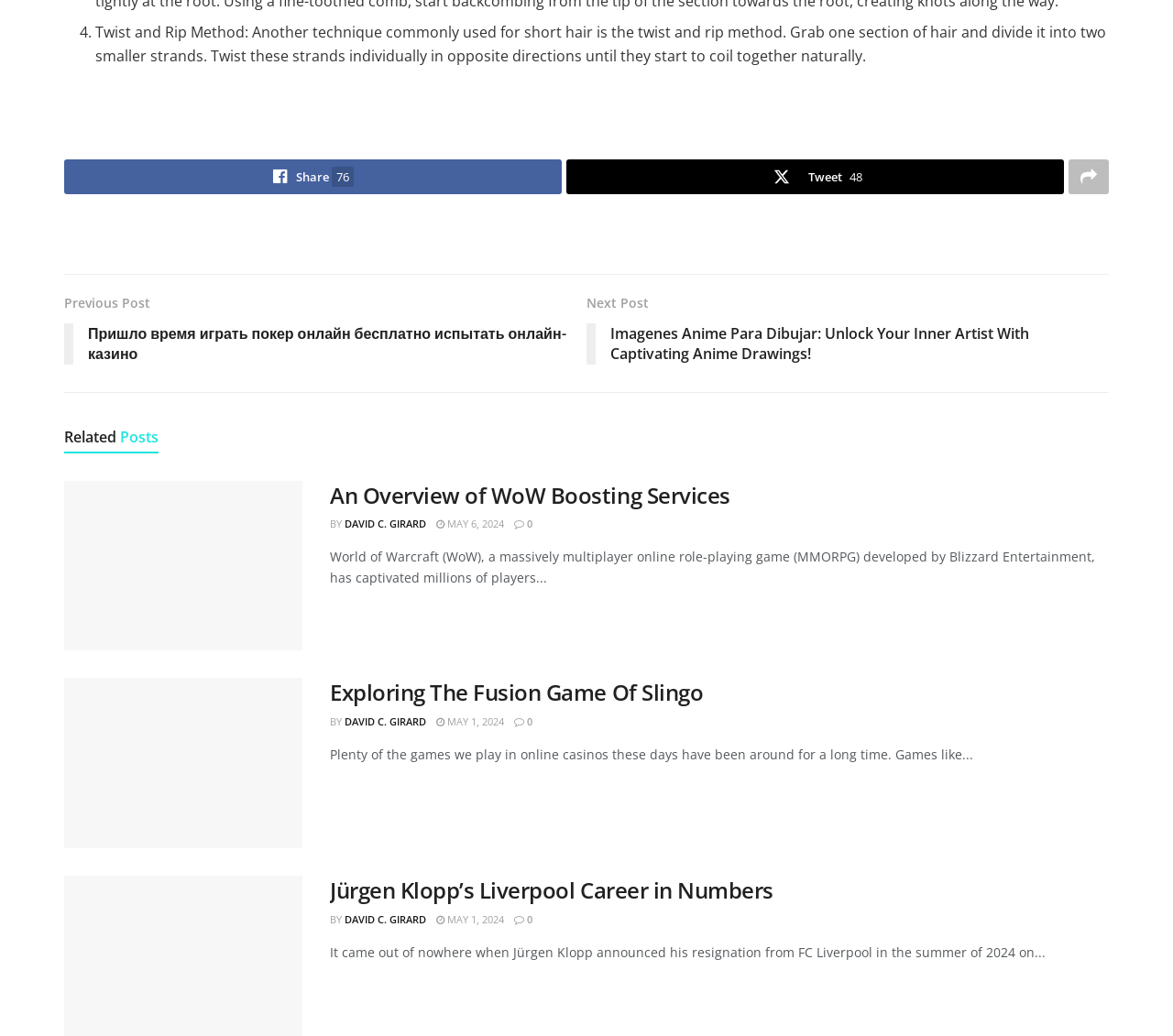How many social media sharing links are at the top of the webpage? Based on the screenshot, please respond with a single word or phrase.

3